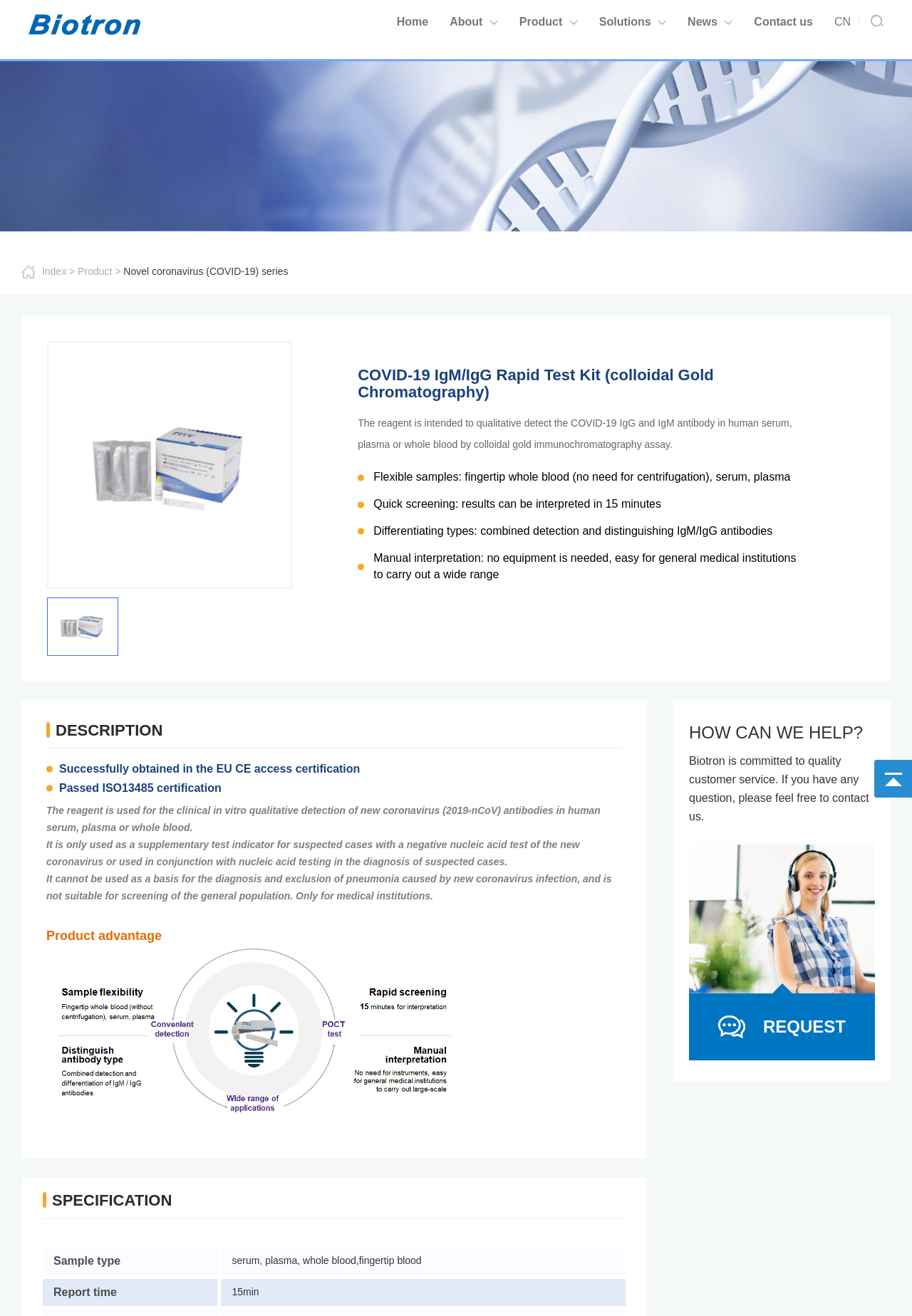Please provide the bounding box coordinates for the element that needs to be clicked to perform the instruction: "Click the REQUEST link". The coordinates must consist of four float numbers between 0 and 1, formatted as [left, top, right, bottom].

[0.755, 0.755, 0.959, 0.806]